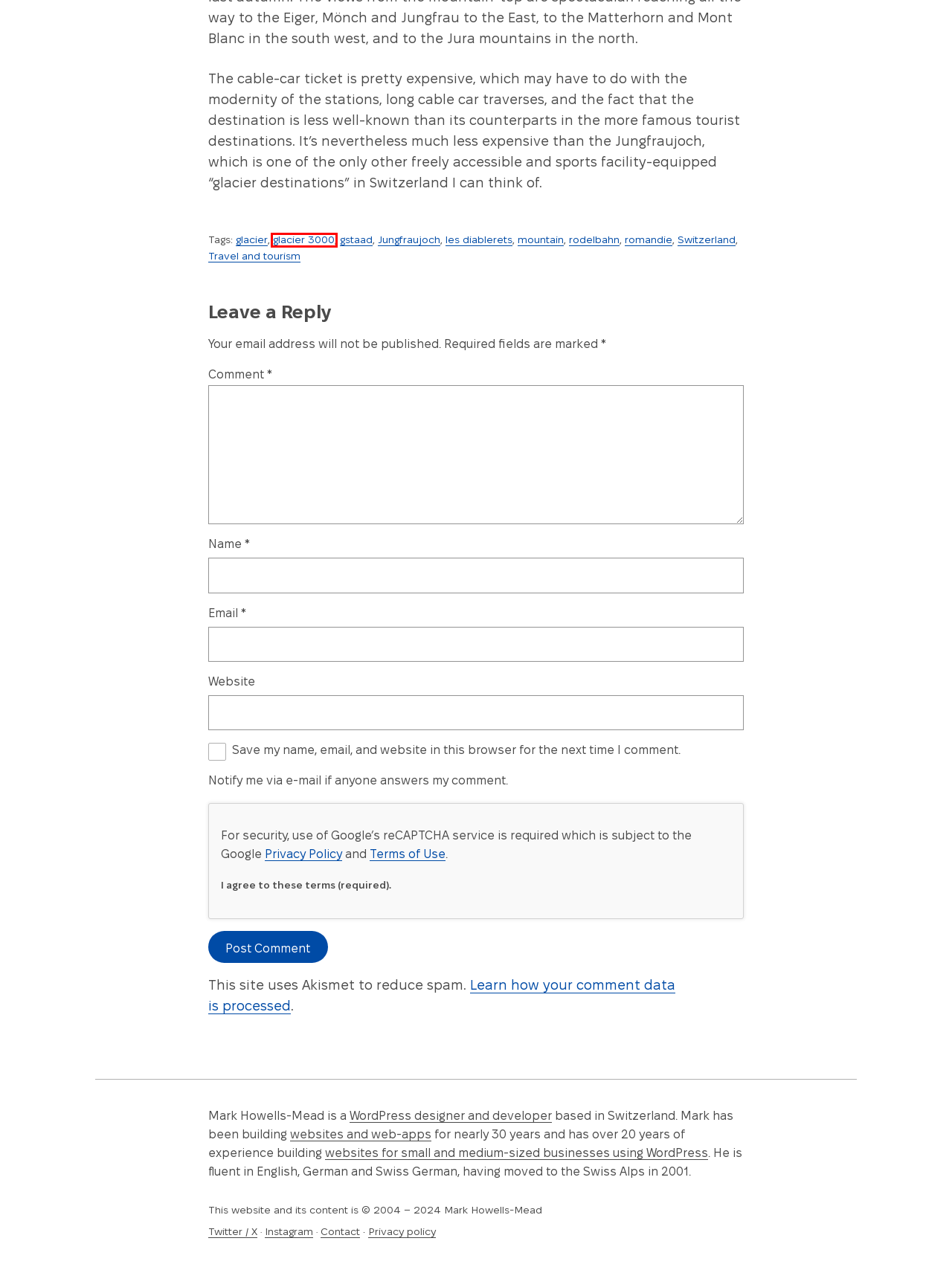Look at the screenshot of a webpage where a red bounding box surrounds a UI element. Your task is to select the best-matching webpage description for the new webpage after you click the element within the bounding box. The available options are:
A. Blog posts about mountain at Permanent Tourist
B. Blog posts about glacier 3000 at Permanent Tourist
C. Portfolio Archive - Say Hello GmbH
D. Blog posts about gstaad at Permanent Tourist
E. Privacy Policy – Akismet
F. Blog posts about glacier at Permanent Tourist
G. Blog posts about romandie at Permanent Tourist
H. Blog posts about rodelbahn at Permanent Tourist

B